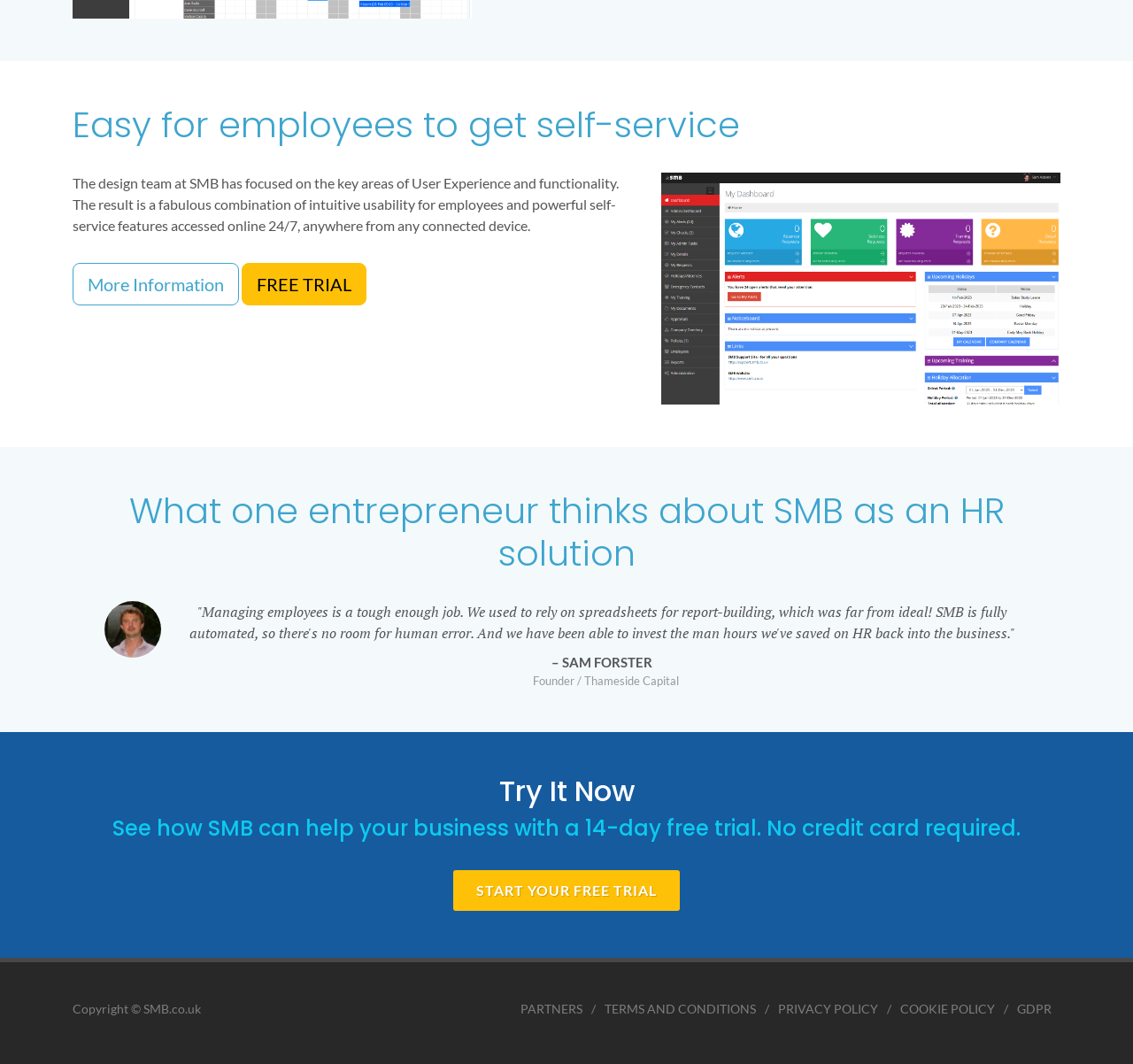Provide a brief response to the question below using one word or phrase:
What is the occupation of Sam Forster?

Founder